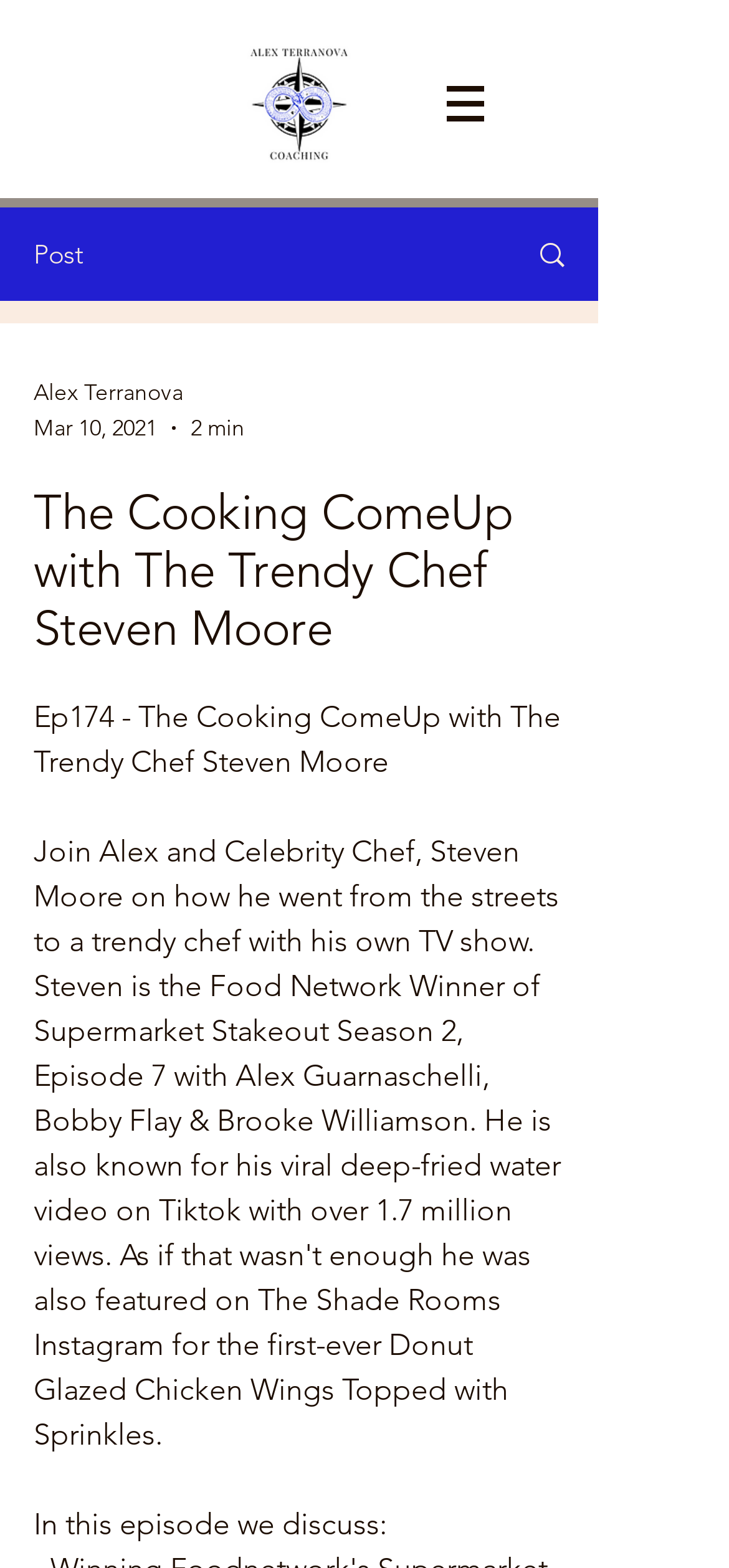Offer a detailed account of what is visible on the webpage.

The webpage appears to be a podcast episode page, with the title "Ep174 - The Cooking ComeUp with The Trendy Chef Steven Moore" prominently displayed at the top. 

At the top left, there is an image of the "AT Coaching Logo". To the right of the logo, there is a navigation menu labeled "Site" with a button that has a popup menu. The navigation menu is accompanied by a small image.

Below the navigation menu, there is a section with a "Post" label. To the right of the "Post" label, there is a link with an image. The link is followed by another link with the text "Alex Terranova", which is accompanied by a generic element with the same text. Below the "Alex Terranova" link, there are two generic elements displaying the date "Mar 10, 2021" and the duration "2 min".

The main content of the page is a heading with the same title as the page, "The Cooking ComeUp with The Trendy Chef Steven Moore". Below the heading, there is a static text element with the same title, followed by another static text element with the text "In this episode we discuss:".